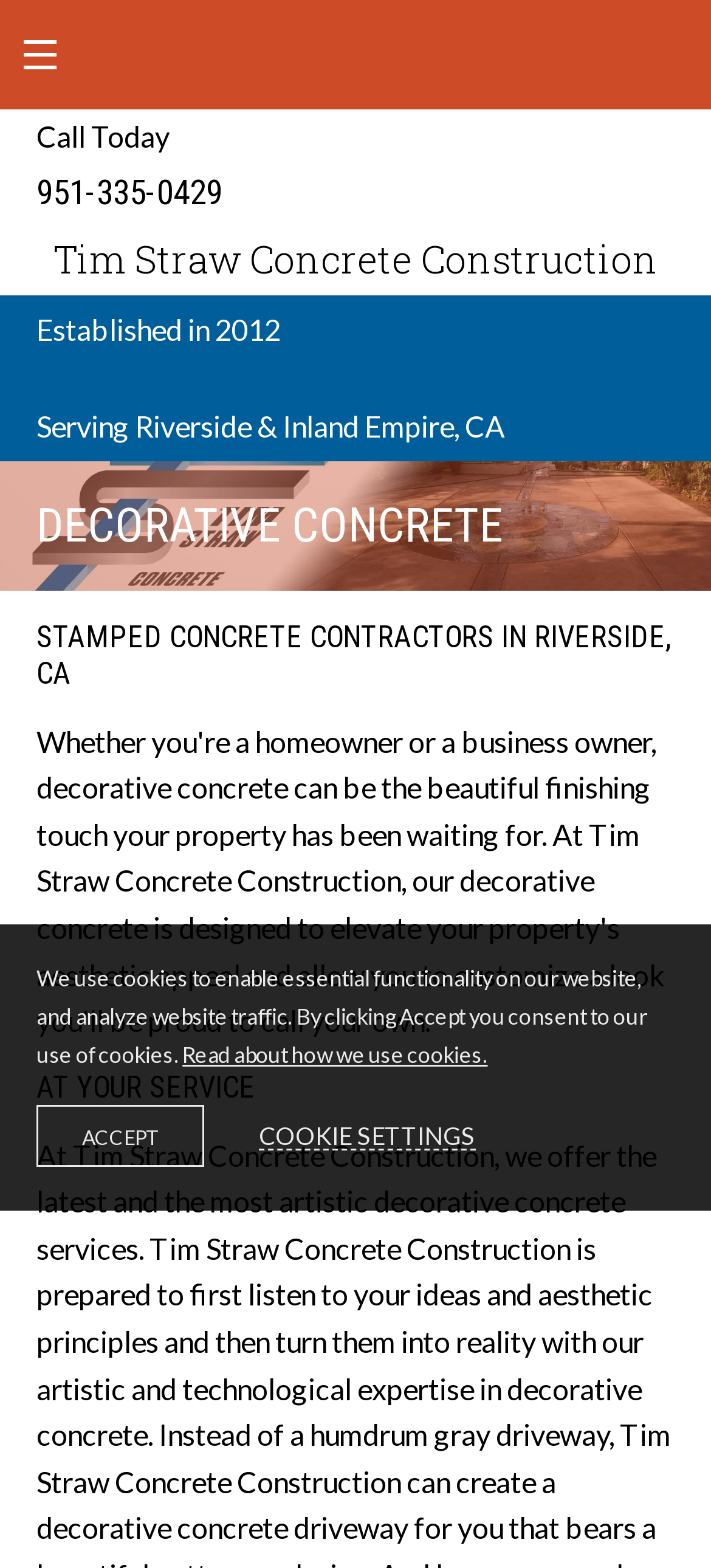Please respond to the question using a single word or phrase:
What is the phone number to call for more information?

951-335-0429